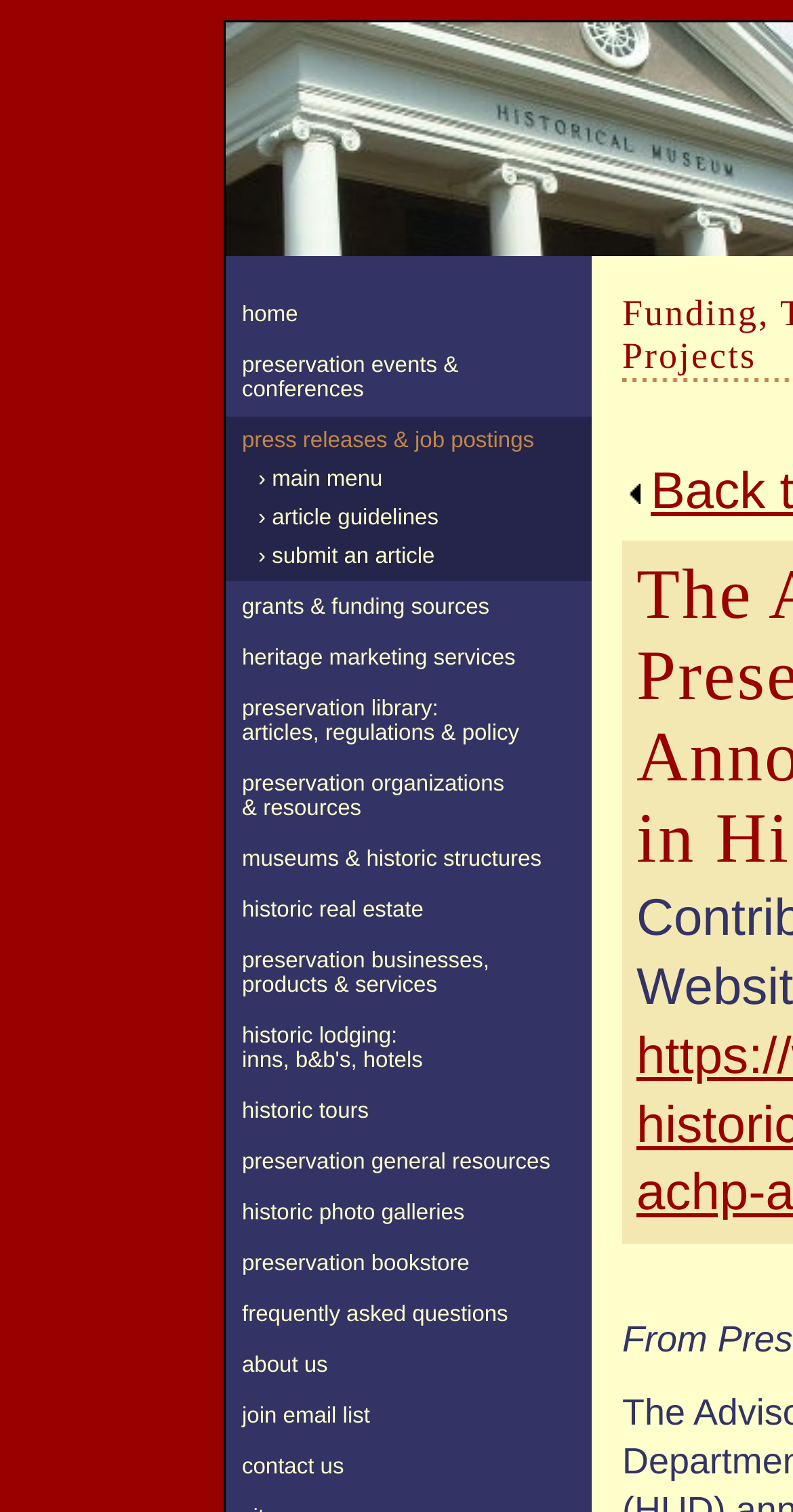What is the topic of the 'Preservation Library'?
Please provide a single word or phrase in response based on the screenshot.

Articles, Regulations & Policy